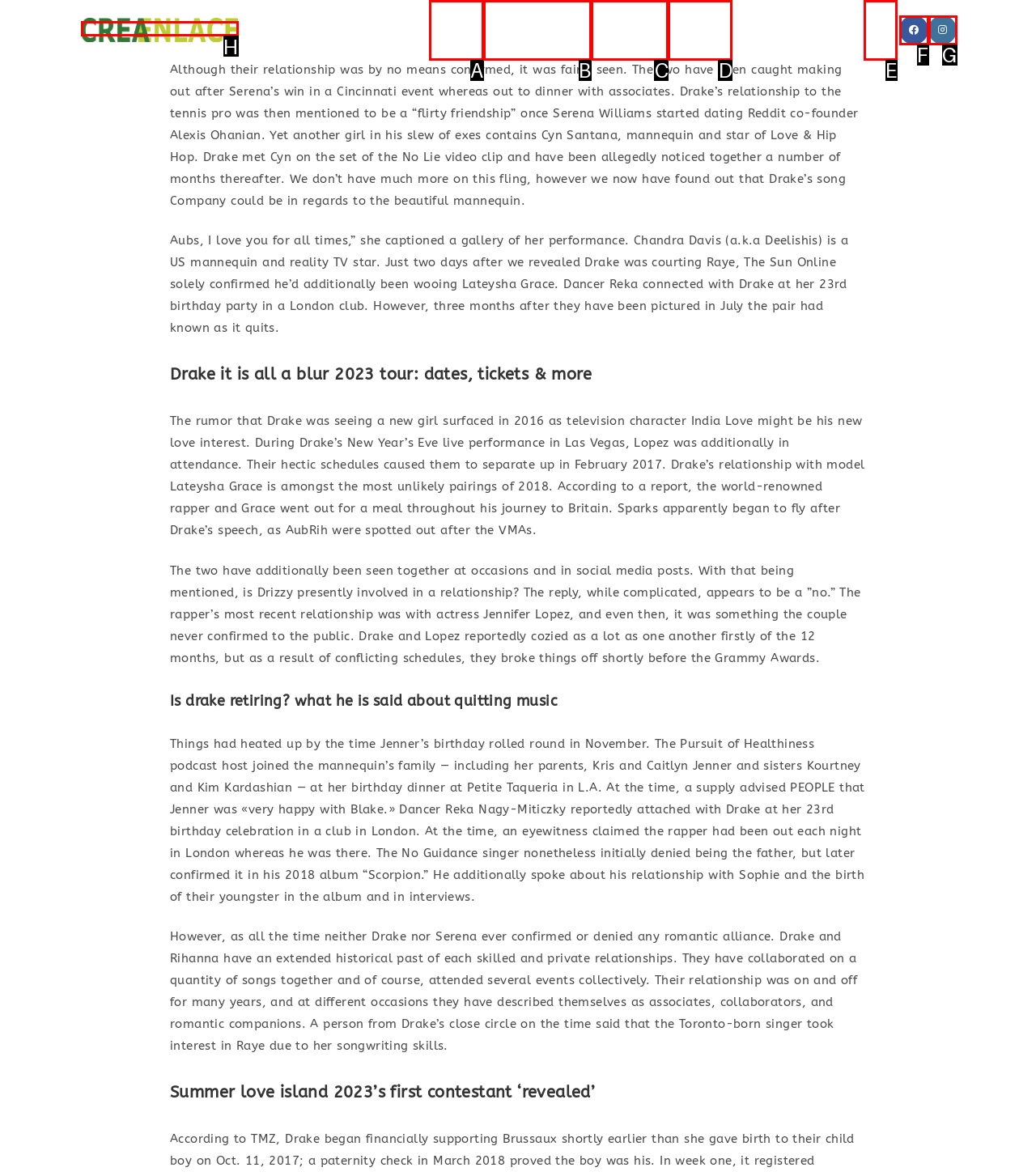Identify the correct UI element to click to follow this instruction: Click the 'HOME' link
Respond with the letter of the appropriate choice from the displayed options.

None